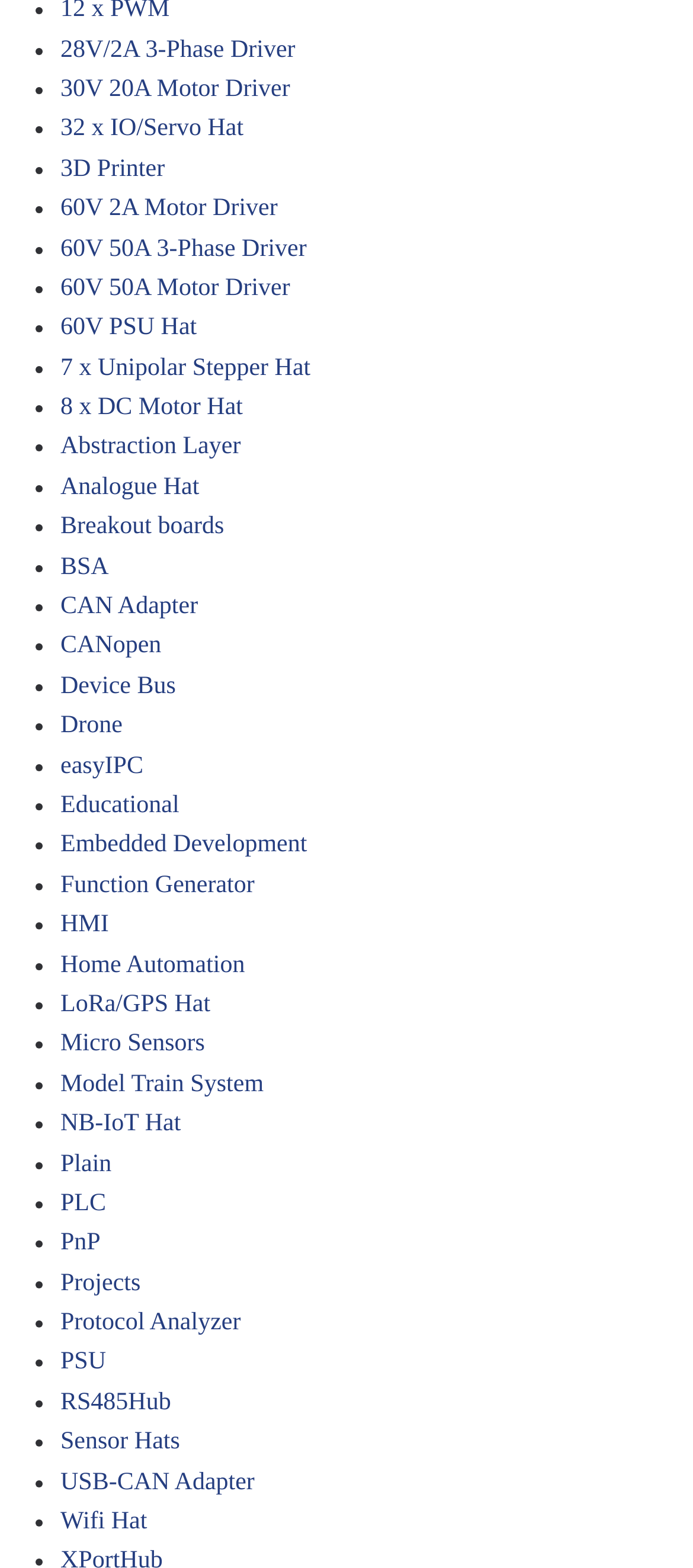Based on the image, give a detailed response to the question: What is the category of the item '60V 2A Motor Driver'?

The category of the item '60V 2A Motor Driver' is 'Motor Driver' because it is a type of motor driver, as indicated by its name and its position in the list among other motor driver items.